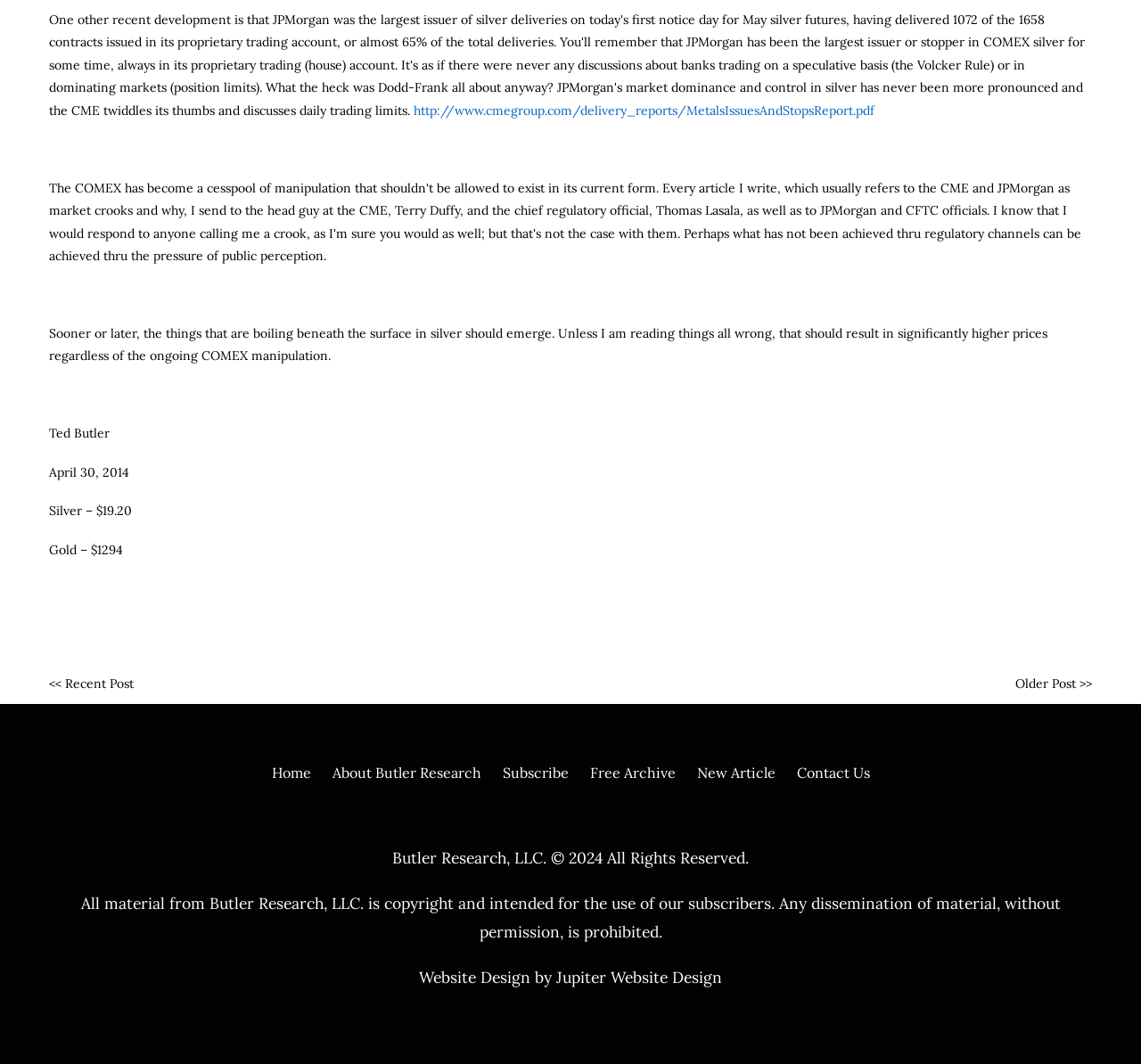Locate the bounding box of the UI element with the following description: "<< Recent Post".

[0.043, 0.635, 0.117, 0.65]